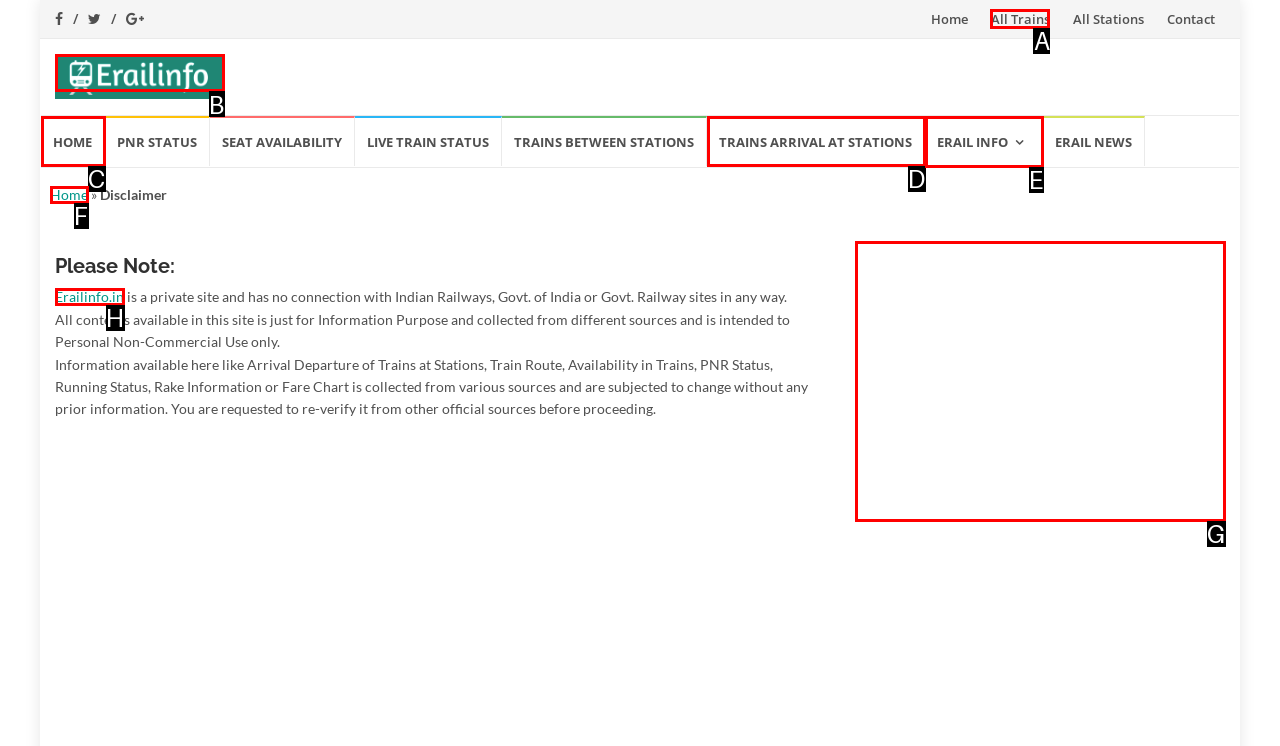Identify the correct choice to execute this task: Go to All Trains
Respond with the letter corresponding to the right option from the available choices.

A